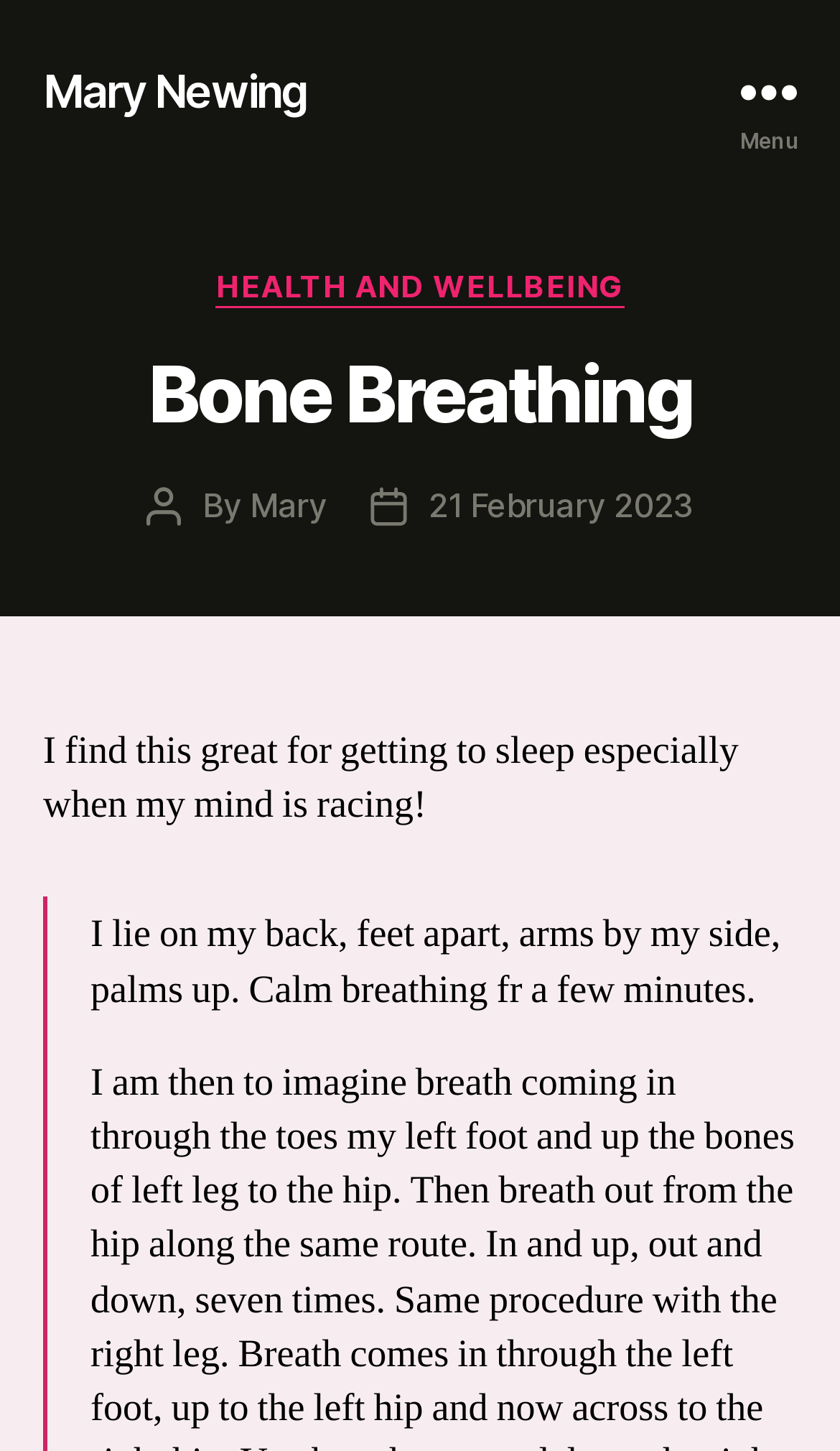Provide a thorough description of the webpage you see.

The webpage is about "Bone Breathing" by Mary Newing. At the top left, there is a link to the author's name, "Mary Newing". On the top right, there is a button labeled "Menu" which is not expanded. 

Below the menu button, there is a header section that spans the entire width of the page. Within this section, there are several elements. On the left, there is a heading that reads "Bone Breathing". To the right of the heading, there is a static text "Post author" followed by a link to the author's name, "Mary". Further to the right, there is a static text "Post date" followed by a link to the date "21 February 2023". 

In the middle of the page, there is a static text that reads "I find this great for getting to sleep especially when my mind is racing!". Below this text, there is another static text that provides instructions on how to practice bone breathing, "I lie on my back, feet apart, arms by my side, palms up. Calm breathing for a few minutes."